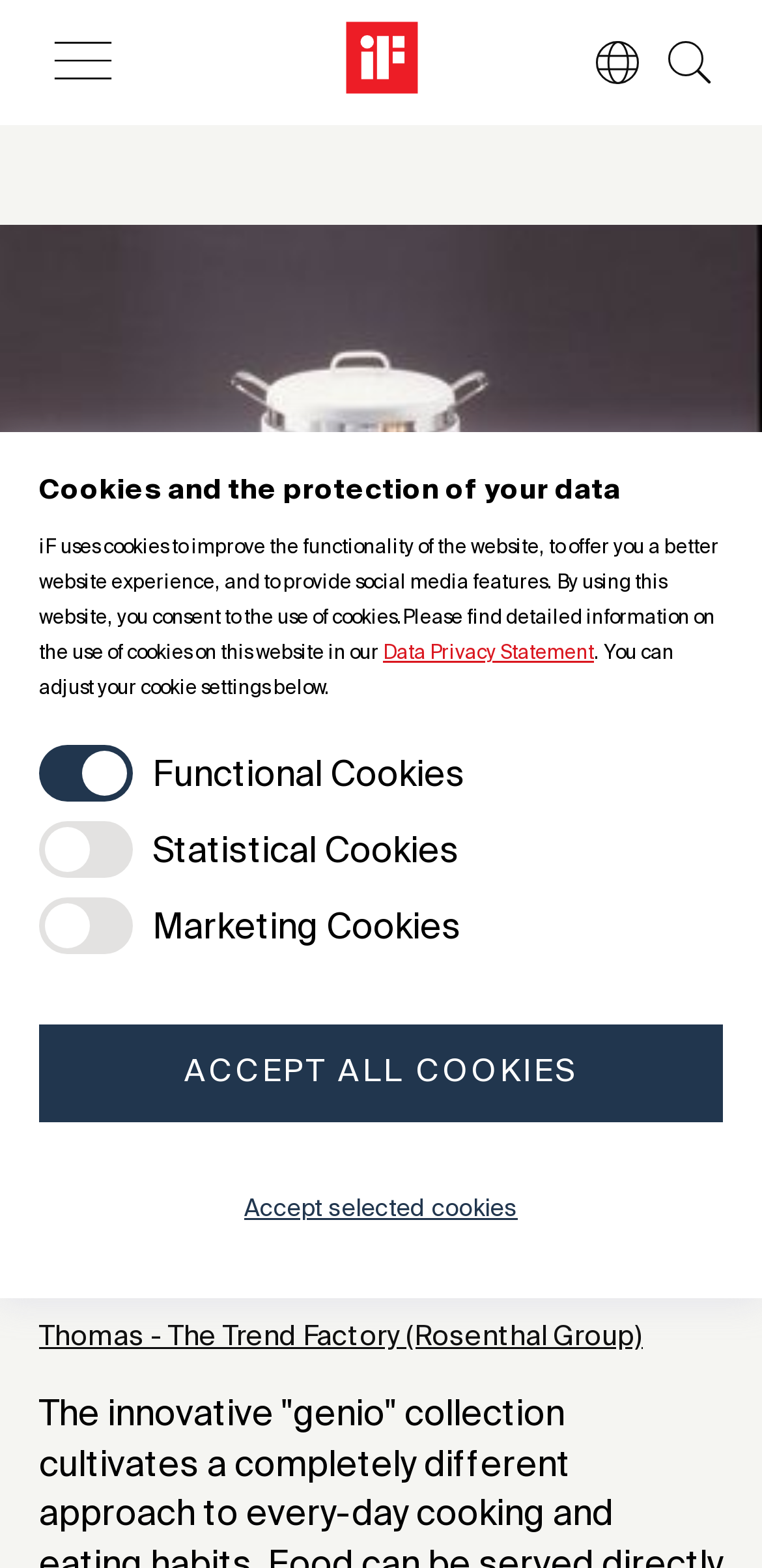Please give a succinct answer to the question in one word or phrase:
What is the year mentioned on the webpage?

2005